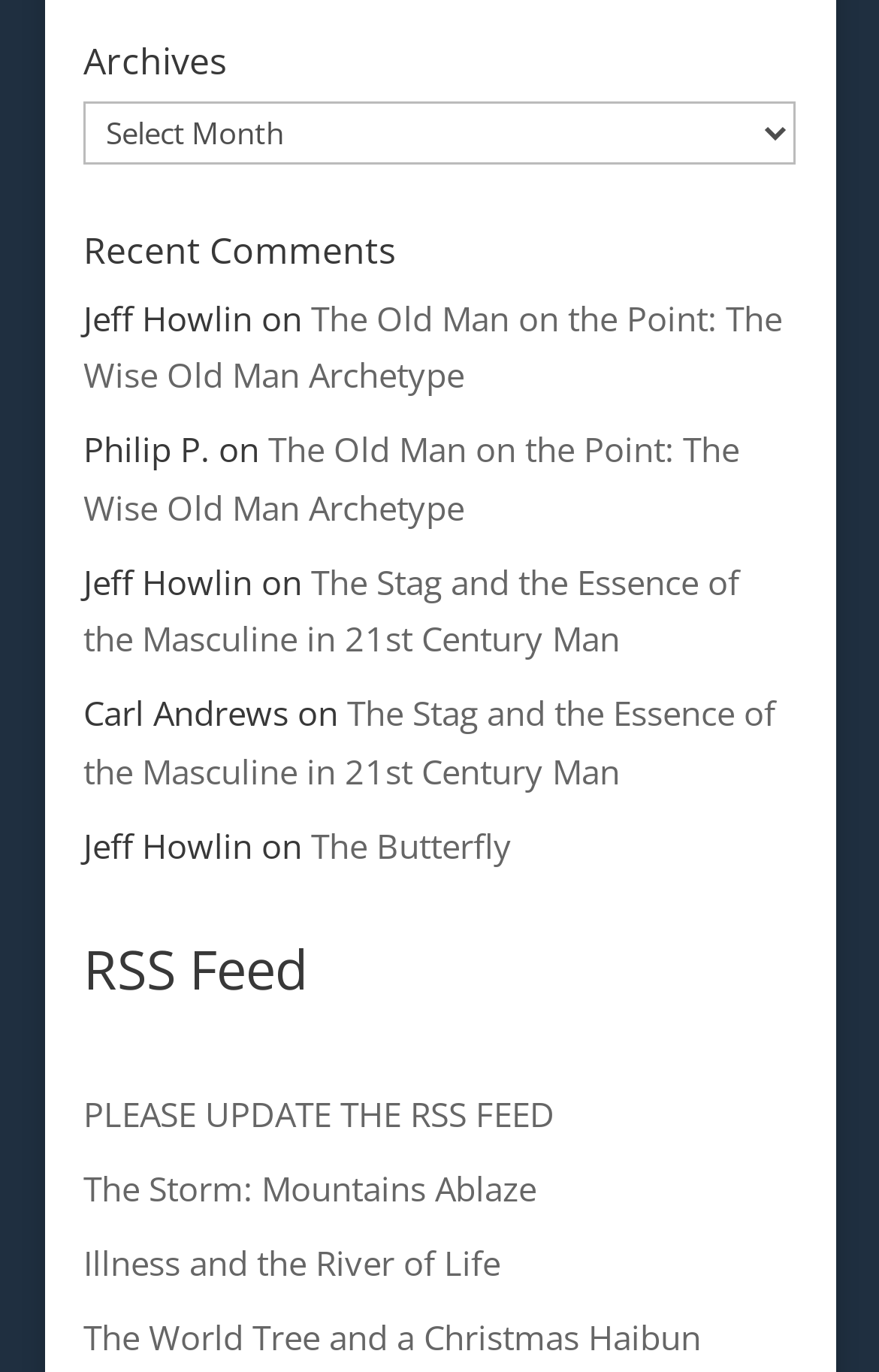How many links are under the 'RSS Feed' section?
Please ensure your answer to the question is detailed and covers all necessary aspects.

I counted the number of links under the 'RSS Feed' section, which are 'PLEASE UPDATE THE RSS FEED', 'The Storm: Mountains Ablaze', 'Illness and the River of Life', and 'The World Tree and a Christmas Haibun'.